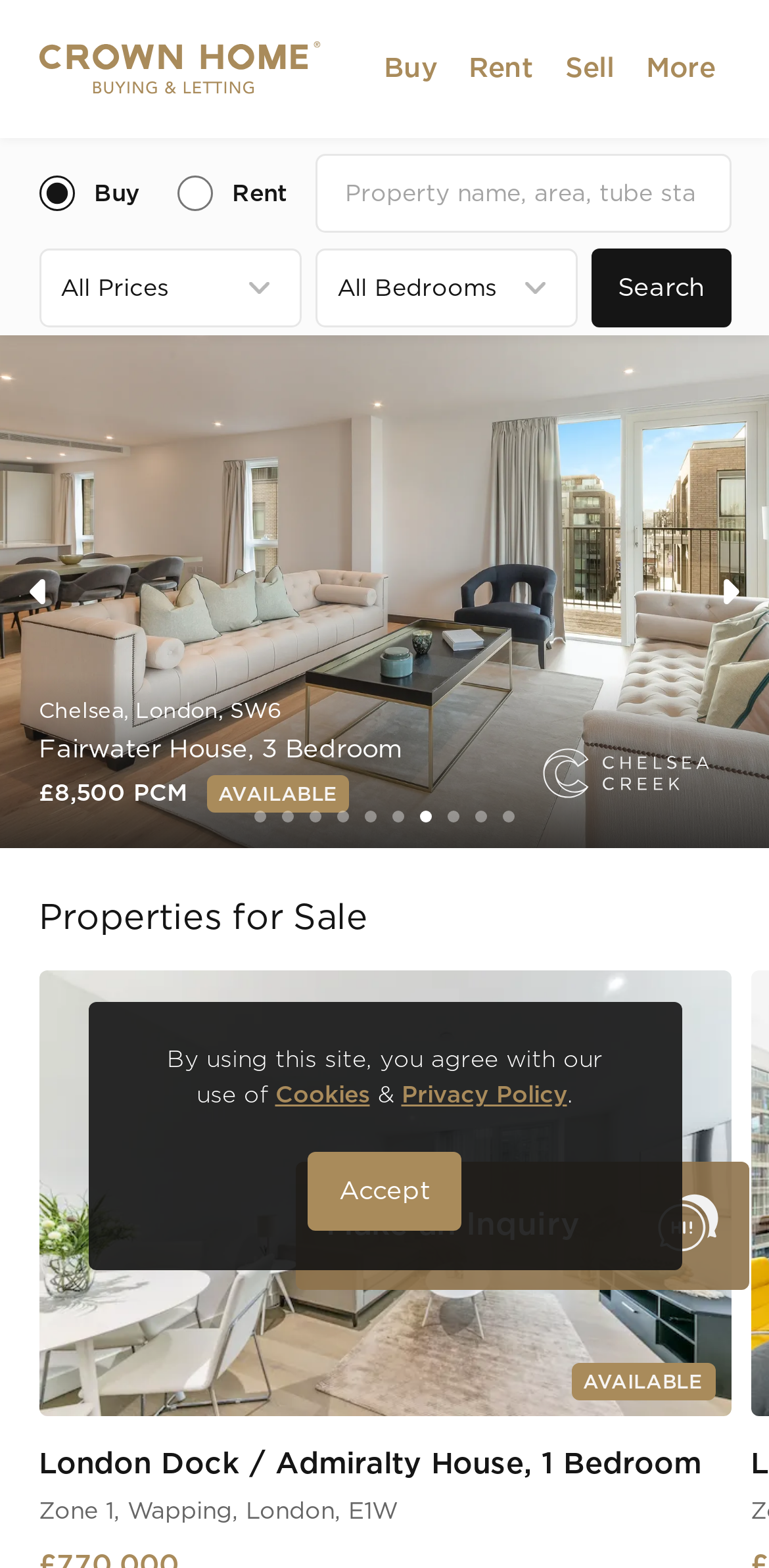From the element description: "Sell", extract the bounding box coordinates of the UI element. The coordinates should be expressed as four float numbers between 0 and 1, in the order [left, top, right, bottom].

[0.735, 0.0, 0.799, 0.088]